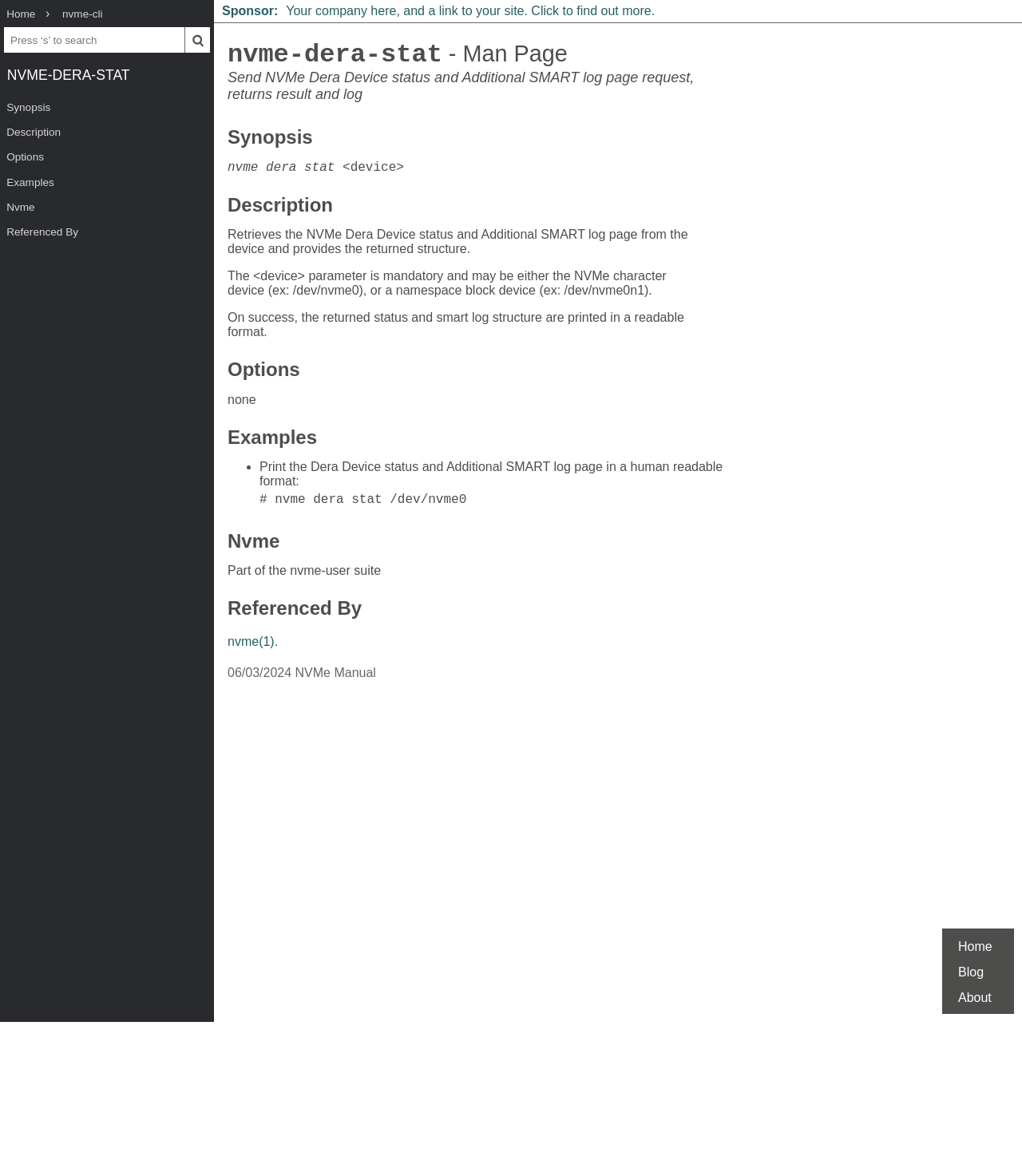Highlight the bounding box coordinates of the region I should click on to meet the following instruction: "Click the 'Synopsis' link".

[0.0, 0.081, 0.209, 0.102]